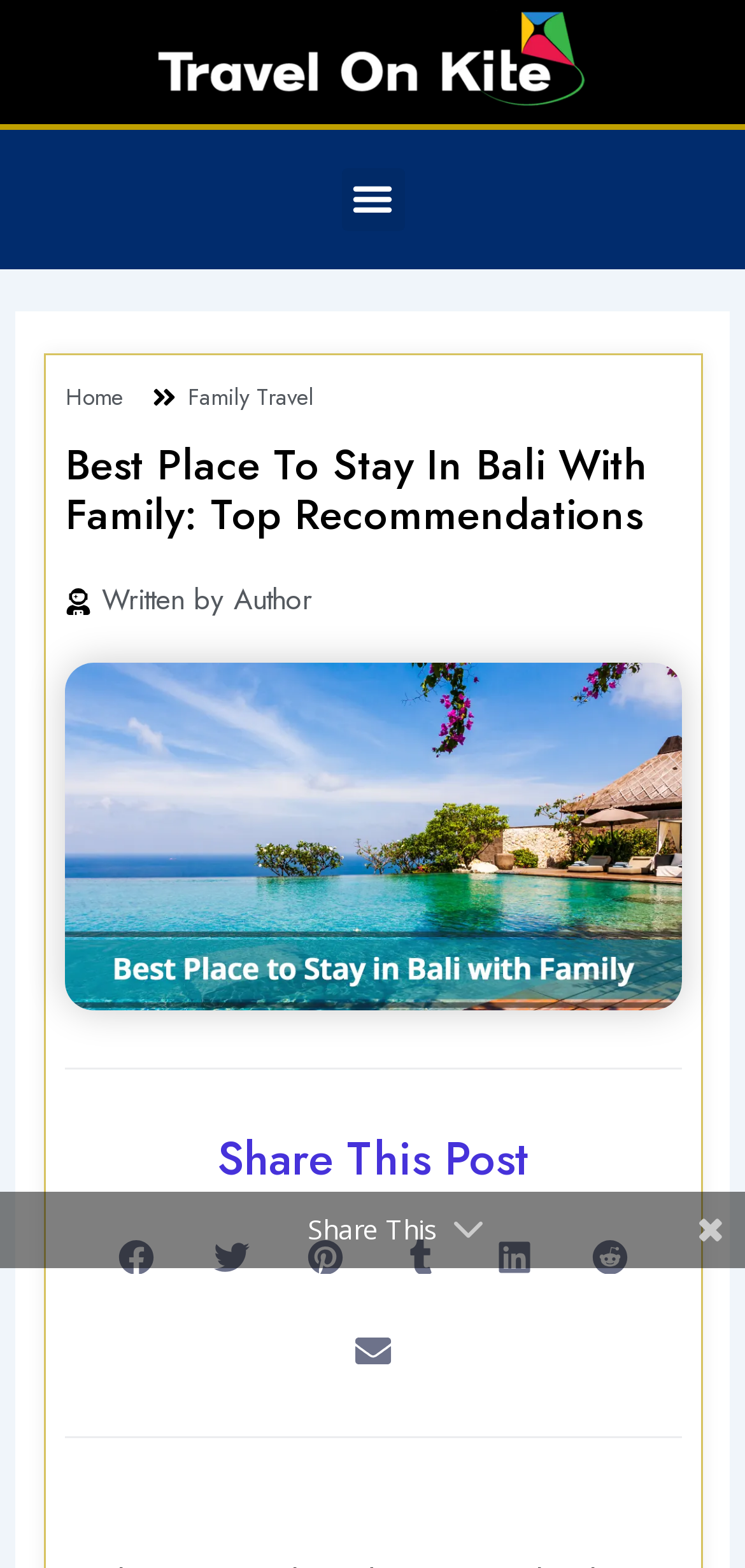Find and provide the bounding box coordinates for the UI element described with: "aria-label="Share on pinterest"".

[0.374, 0.771, 0.501, 0.831]